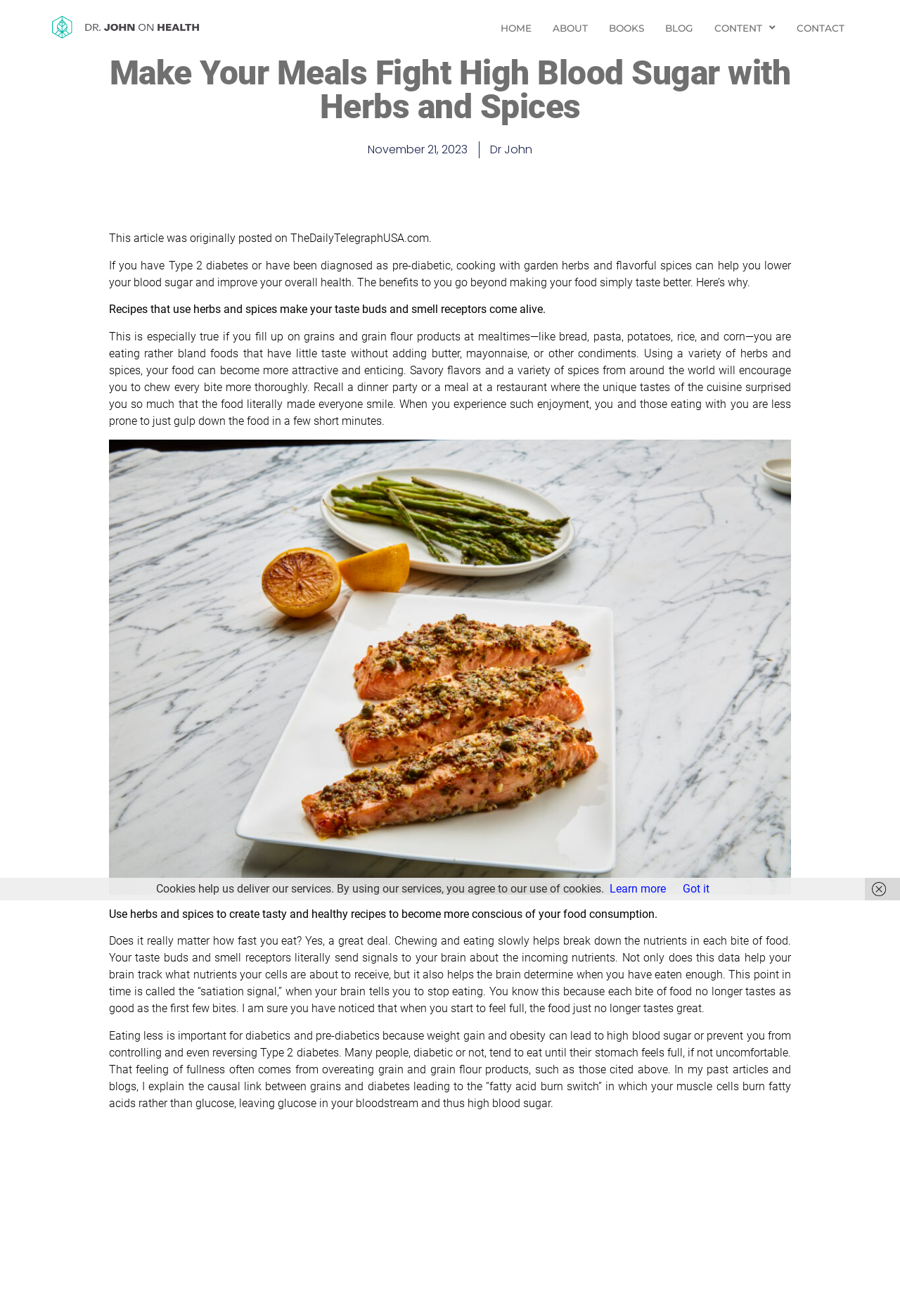Determine the main headline from the webpage and extract its text.

Make Your Meals Fight High Blood Sugar with Herbs and Spices